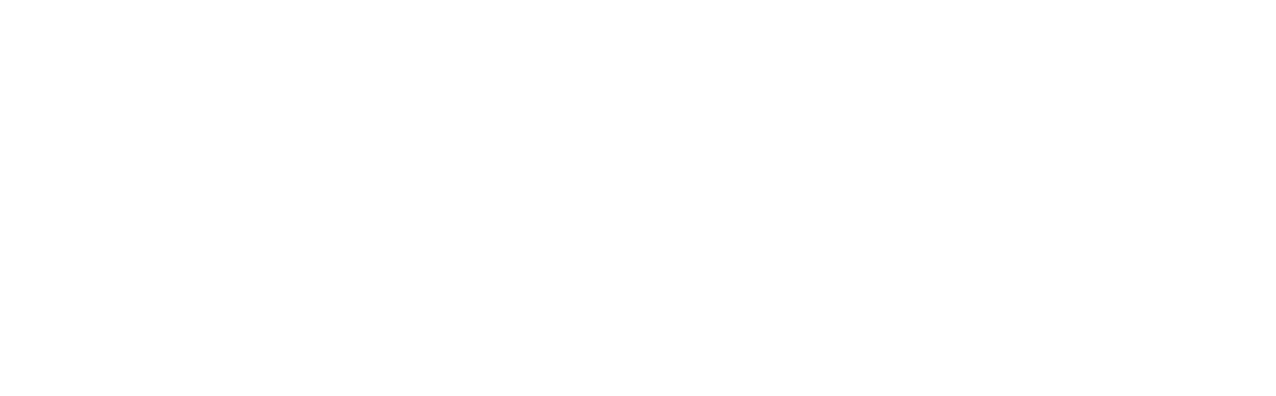Respond with a single word or phrase to the following question:
What is the importance of choosing the right finish in interior spaces?

Safety, maintenance, and visual harmony